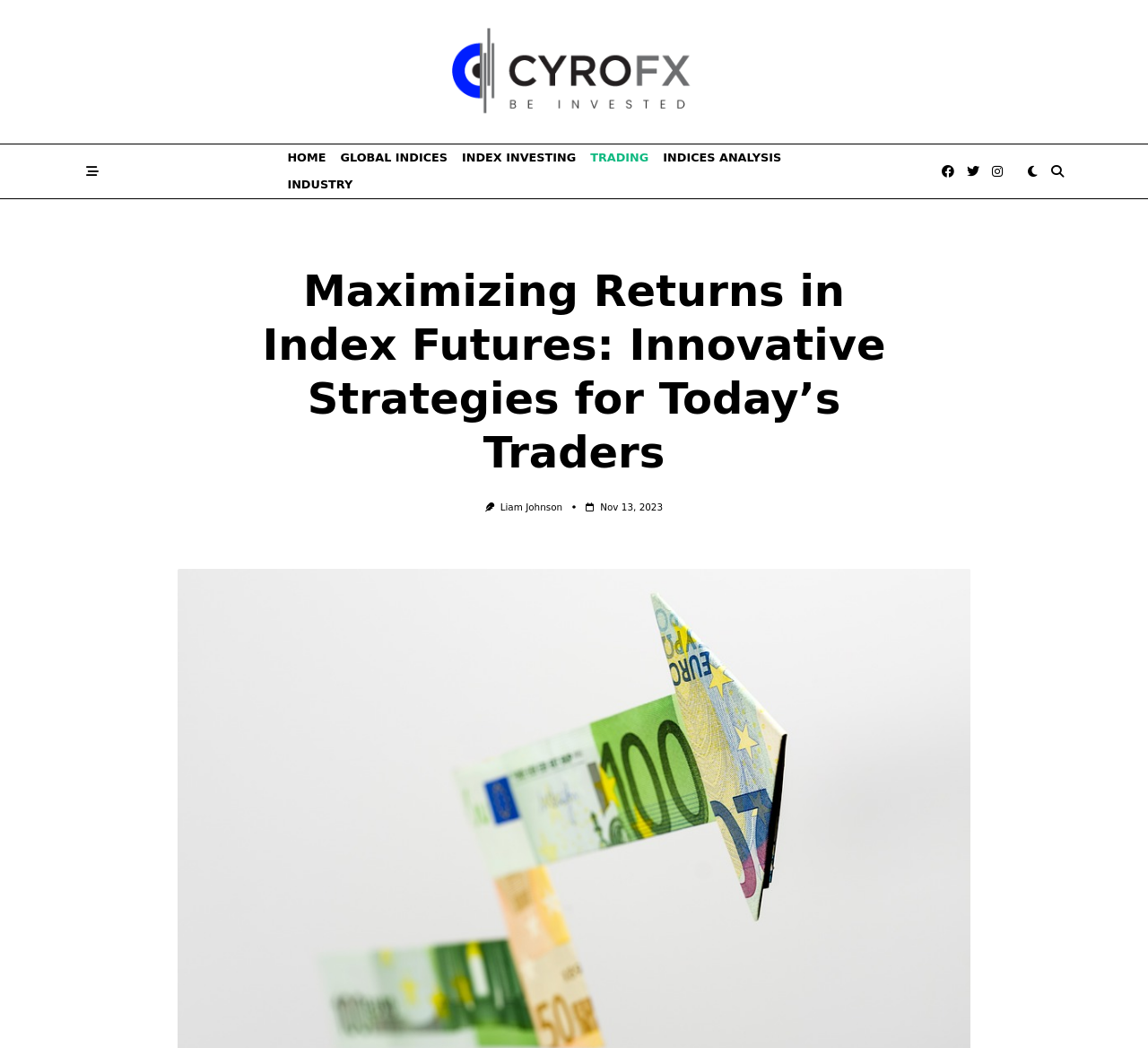Please identify the bounding box coordinates of where to click in order to follow the instruction: "go to Cyrofx homepage".

[0.394, 0.026, 0.606, 0.111]